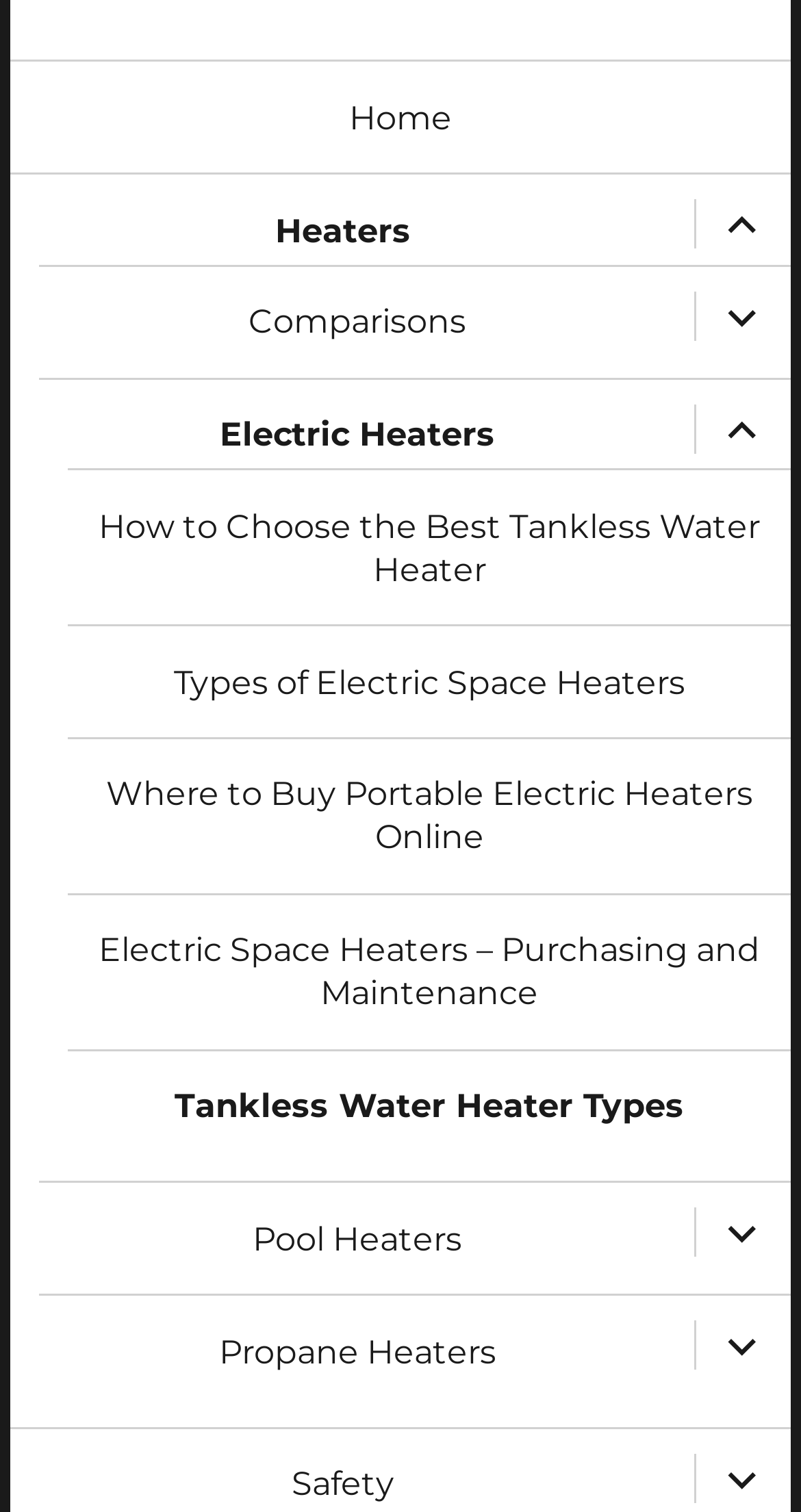Can you find the bounding box coordinates of the area I should click to execute the following instruction: "Expand Heaters menu"?

[0.864, 0.116, 0.987, 0.181]